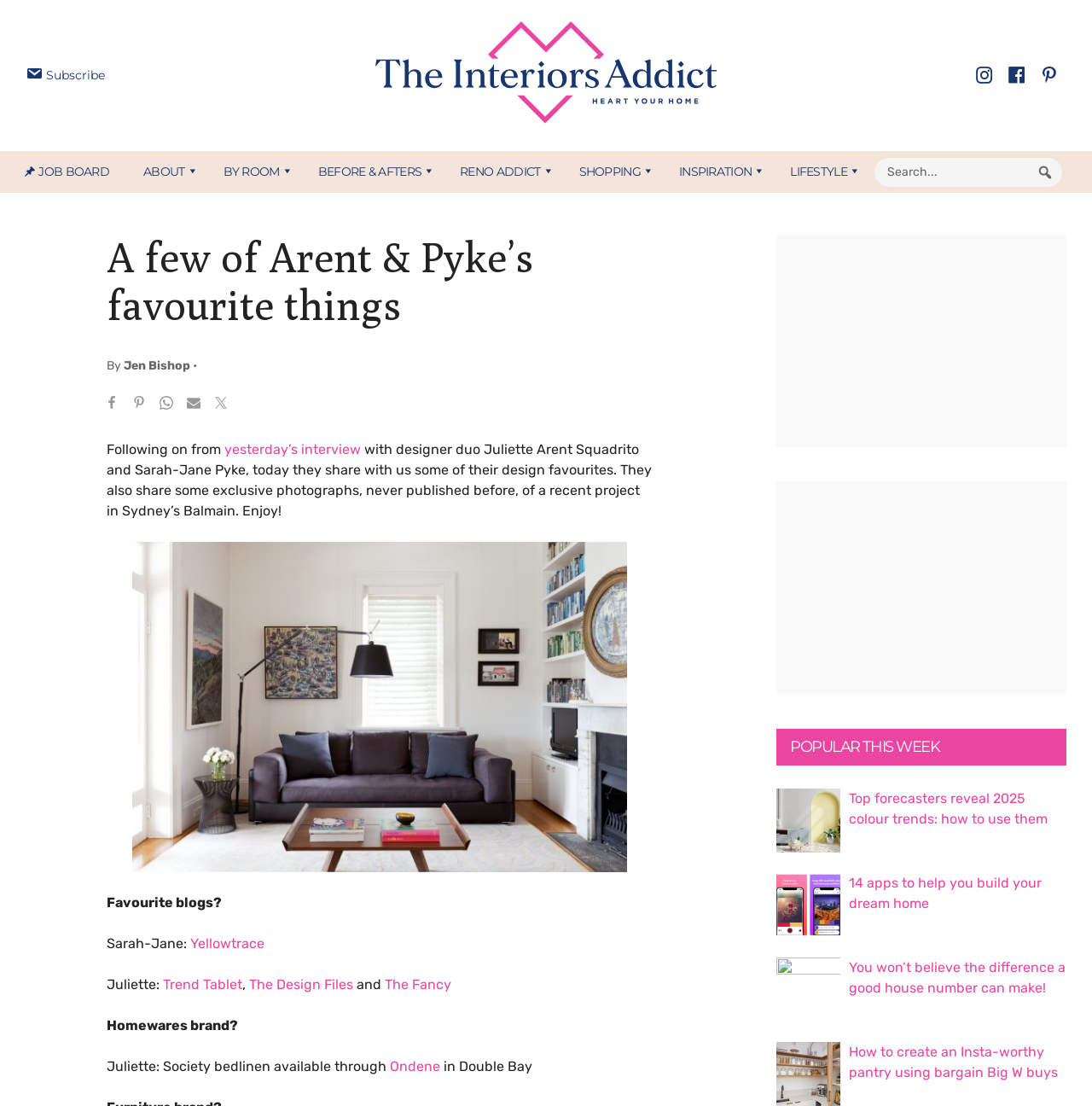Answer this question using a single word or a brief phrase:
How many popular articles are listed in the sidebar?

4